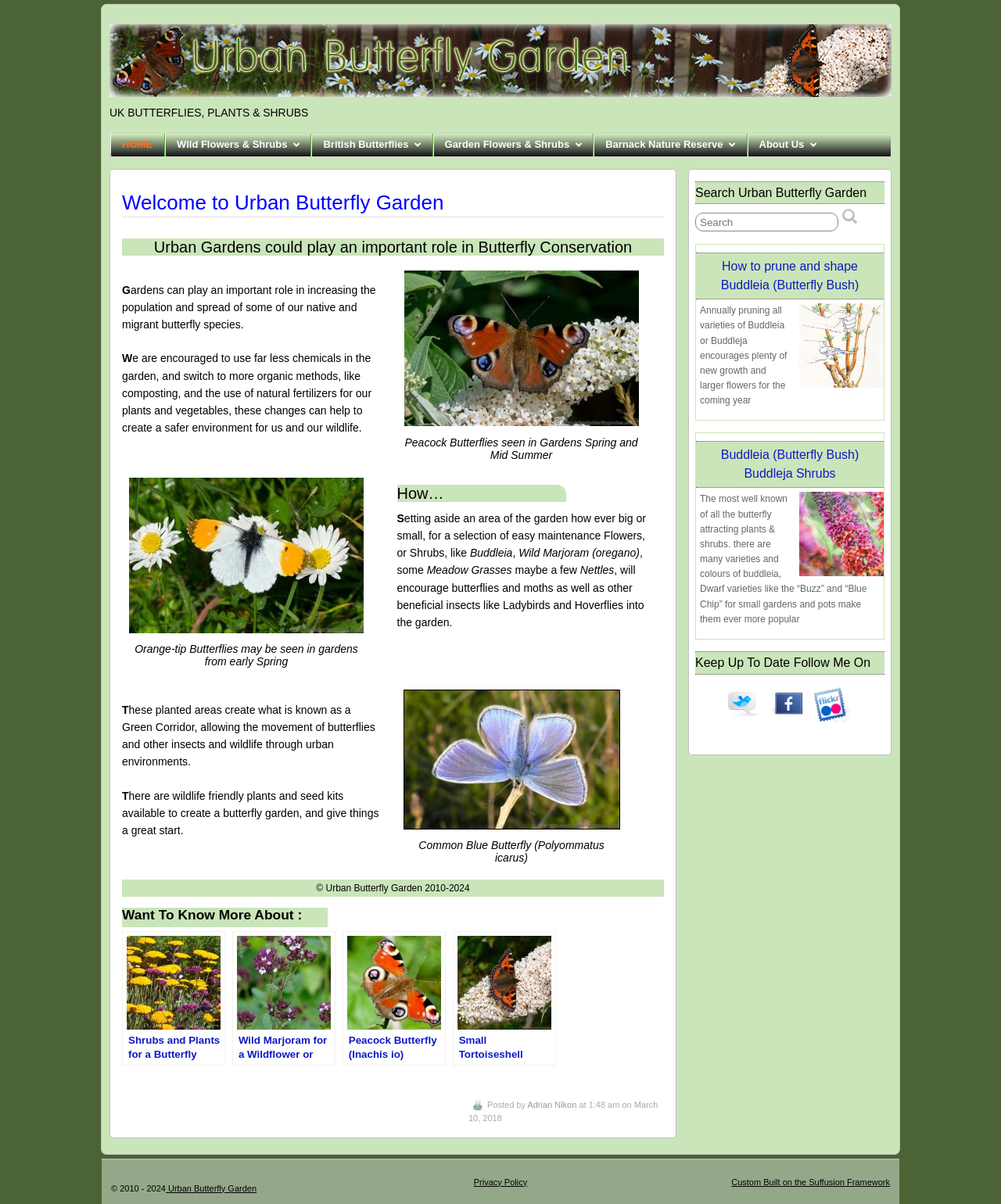What is the benefit of pruning Buddleia? From the image, respond with a single word or brief phrase.

Encourages new growth and larger flowers